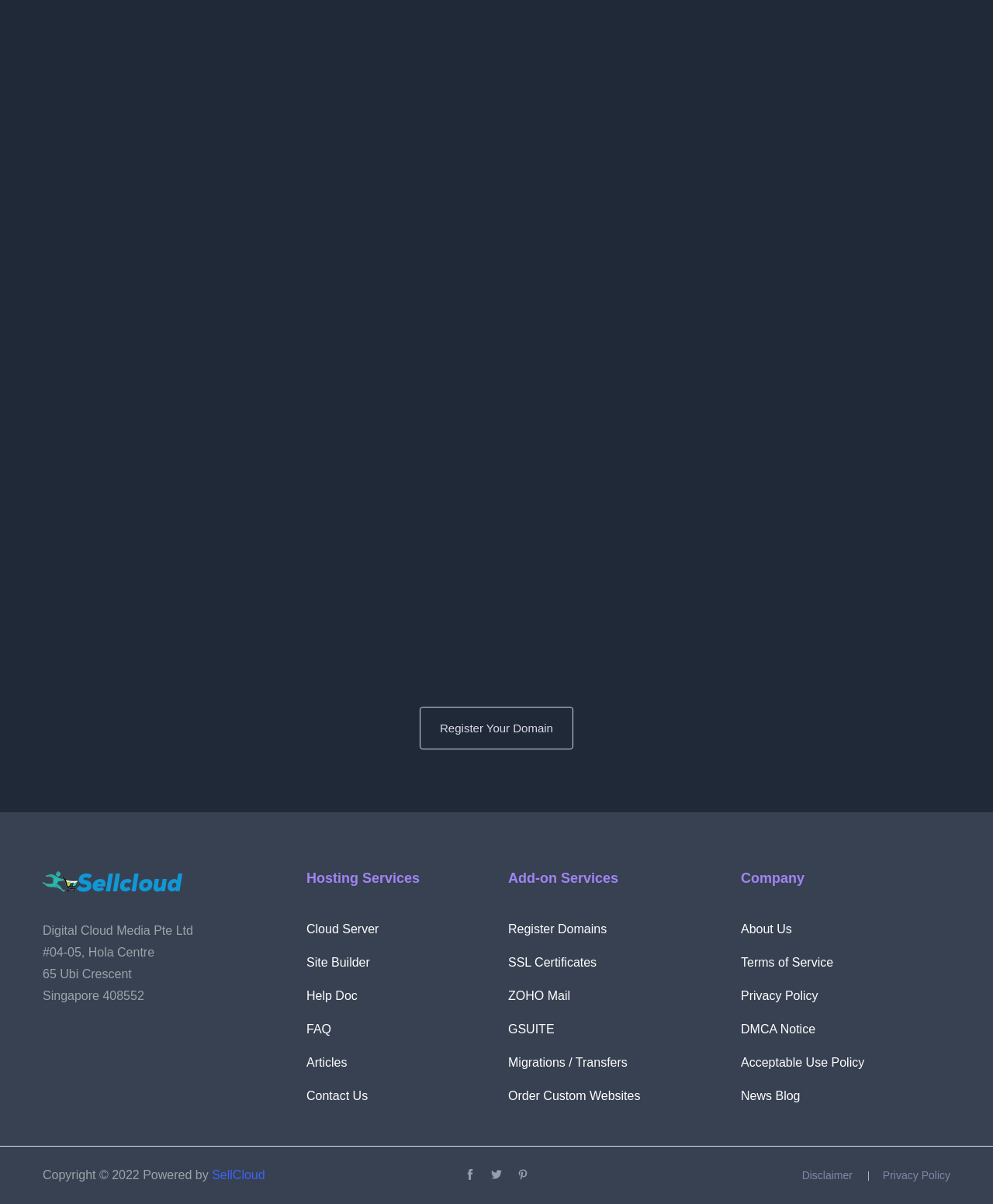Extract the bounding box for the UI element that matches this description: "Help Doc".

[0.309, 0.821, 0.36, 0.834]